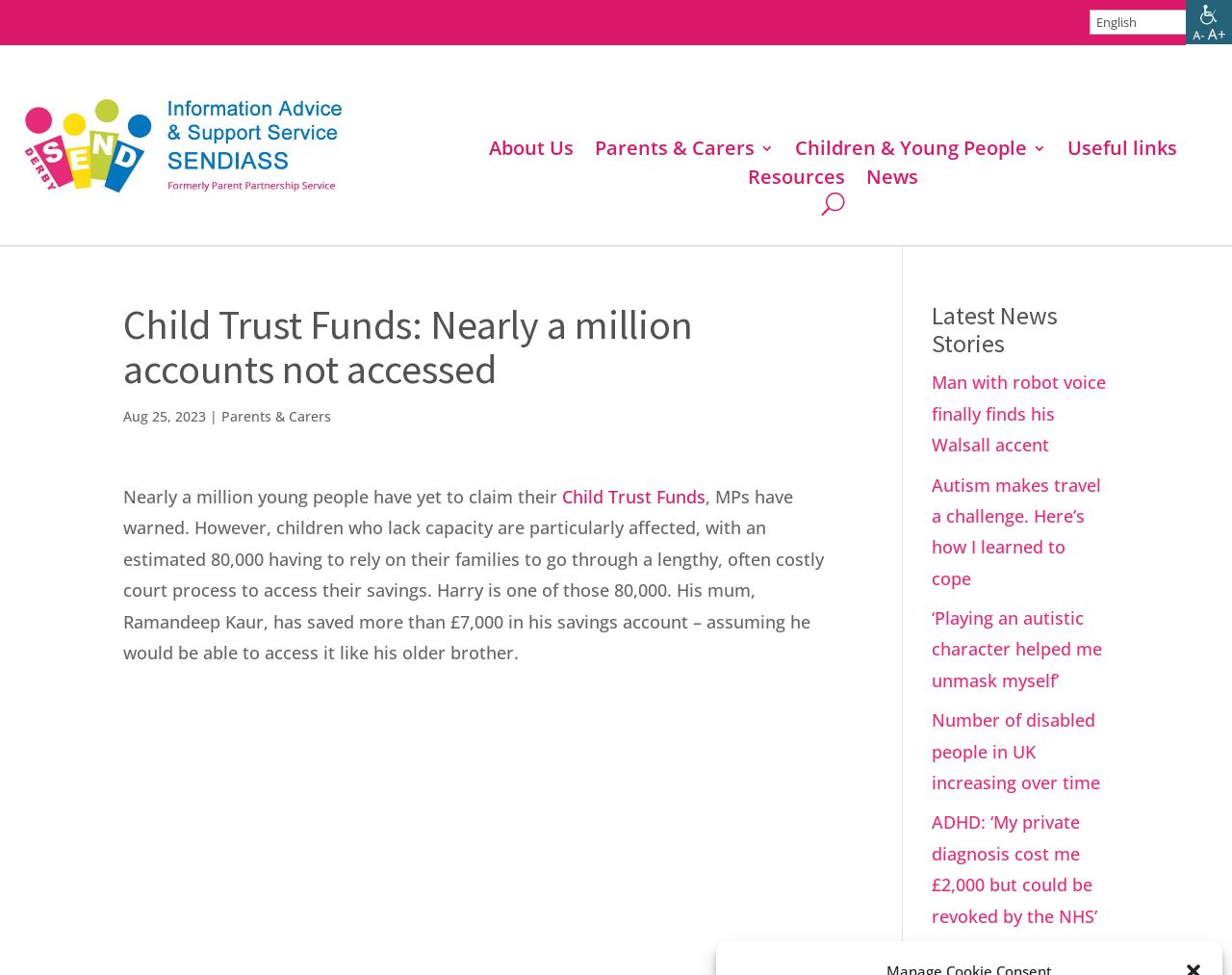Give a detailed account of the webpage's layout and content.

The webpage is about Child Trust Funds, with a focus on the issue of nearly a million young people who have yet to claim their funds. At the top right corner, there is an accessibility helper button with an image of "Accessibility" and a combobox to select a language. On the top left, there is a logo of Derby SENDIASS with an image.

The main navigation menu is located at the top center, with links to "About Us", "Parents & Carers", "Children & Young People", "Useful links", "Resources", and "News". Below the navigation menu, there is a button with the letter "U".

The main content of the webpage is an article with a heading "Child Trust Funds: Nearly a million accounts not accessed". The article is dated August 25, 2023, and is categorized under "Parents & Carers". The article discusses the issue of children who lack capacity and are affected by the lengthy and costly court process to access their savings. There is a personal story about Harry, whose mum has saved over £7,000 in his savings account.

On the right side of the article, there is a section titled "Latest News Stories" with five links to news articles, including "Man with robot voice finally finds his Walsall accent", "Autism makes travel a challenge. Here’s how I learned to cope", and others.